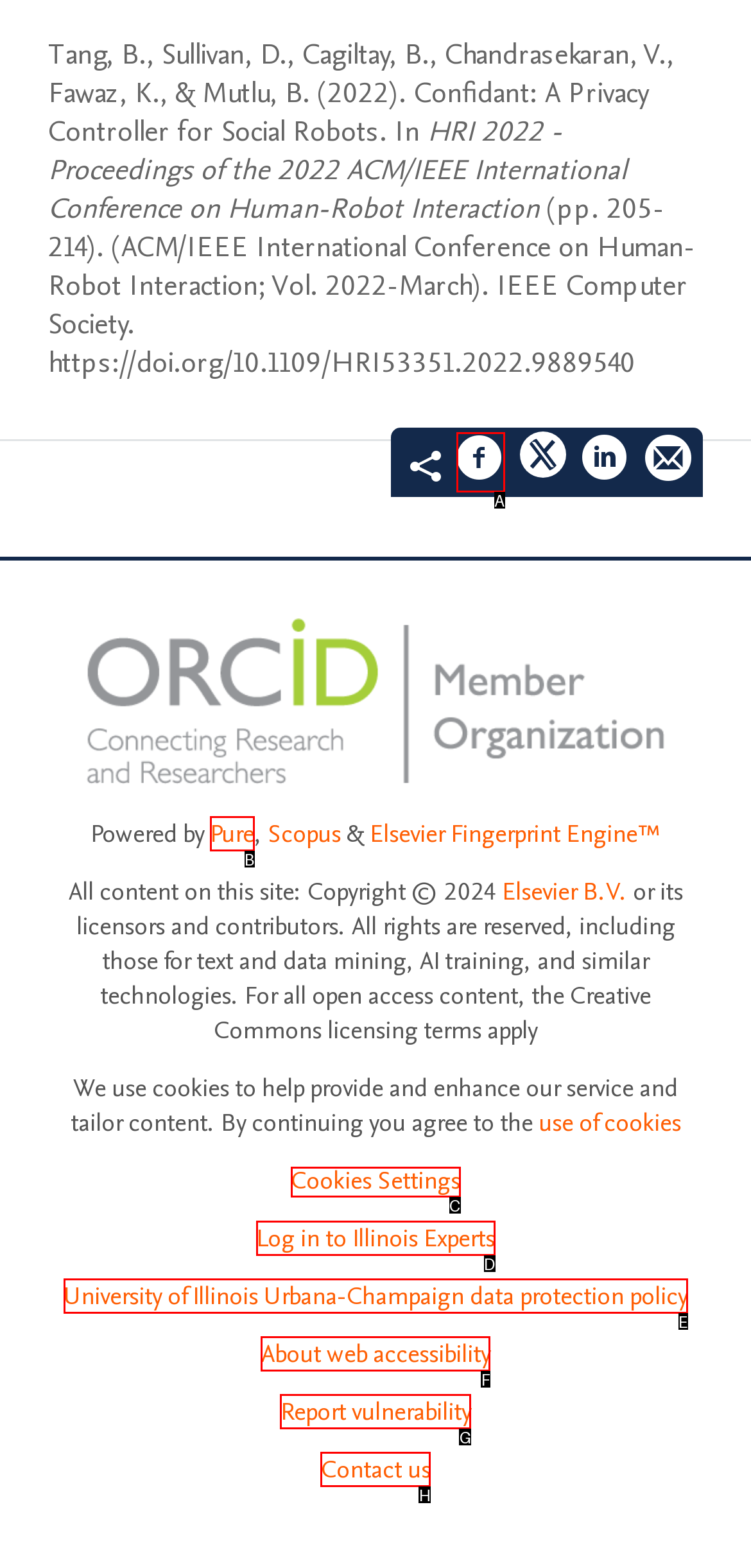Choose the letter of the element that should be clicked to complete the task: Share on Facebook
Answer with the letter from the possible choices.

A